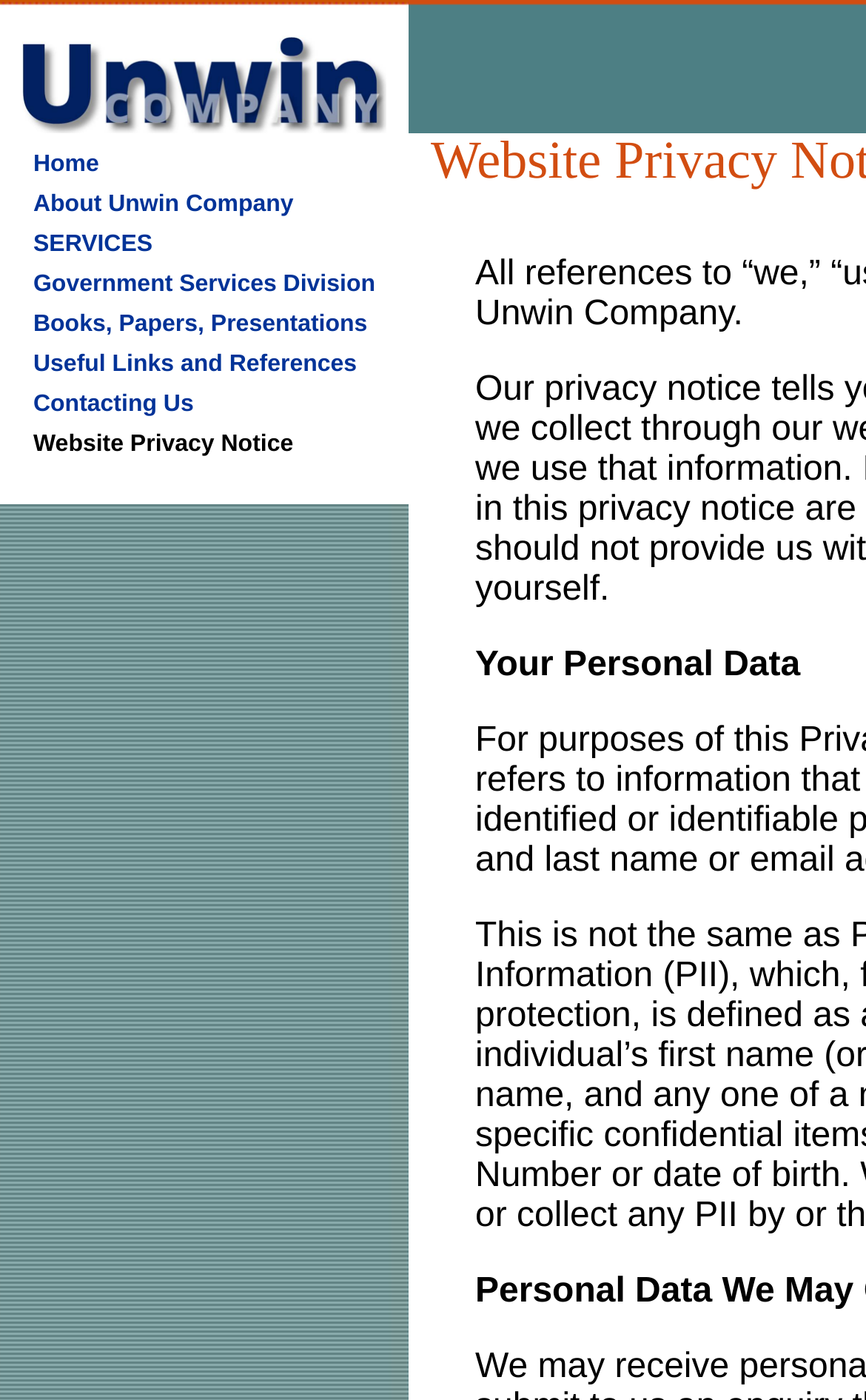Respond to the following query with just one word or a short phrase: 
How many menu items are there in the top navigation bar?

7